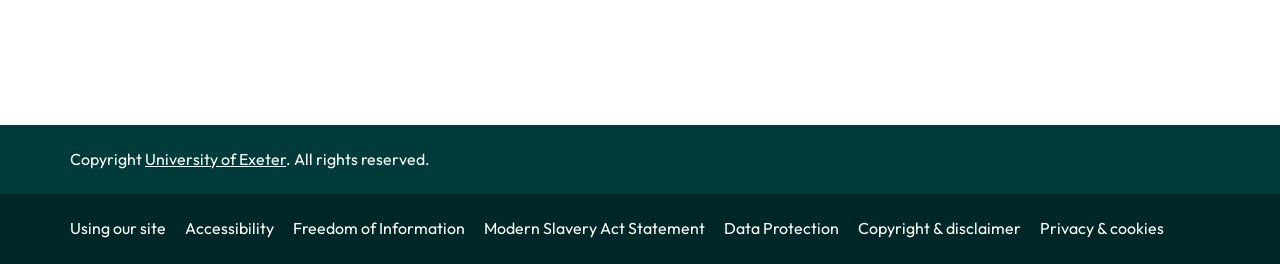Please provide a brief answer to the question using only one word or phrase: 
What is the name of the university mentioned at the bottom of the page?

University of Exeter